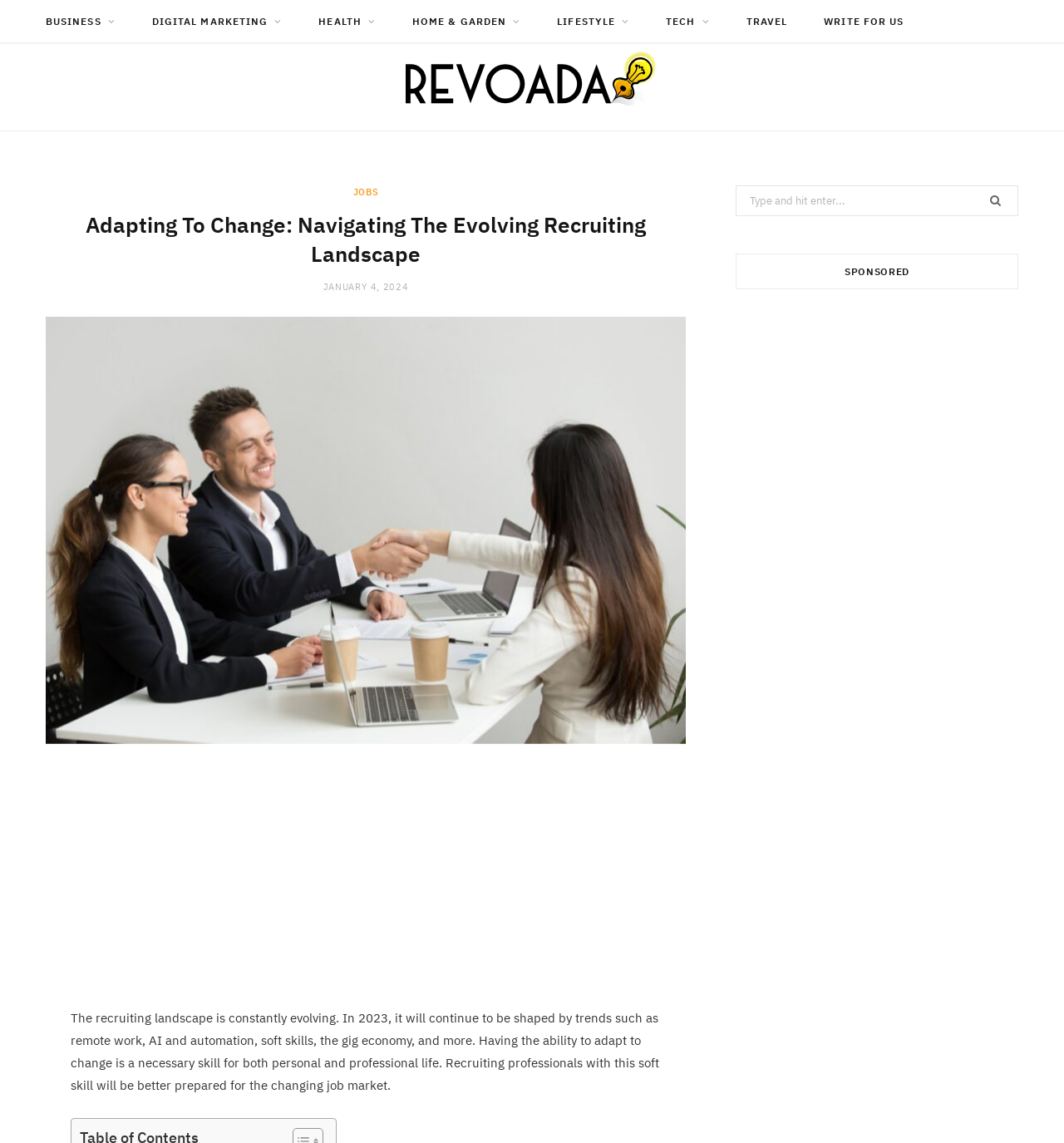Predict the bounding box coordinates for the UI element described as: "title="Revoada"". The coordinates should be four float numbers between 0 and 1, presented as [left, top, right, bottom].

[0.381, 0.038, 0.619, 0.092]